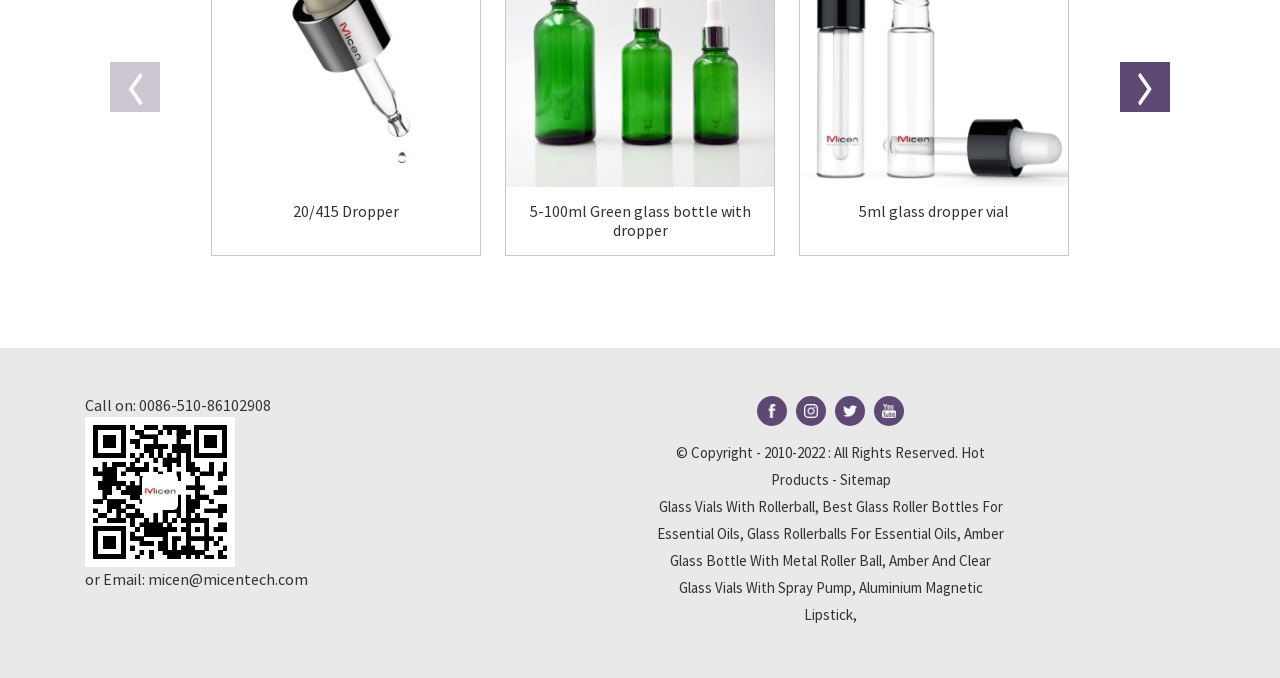Determine the bounding box coordinates of the clickable region to carry out the instruction: "Access the Creative Commons license".

None